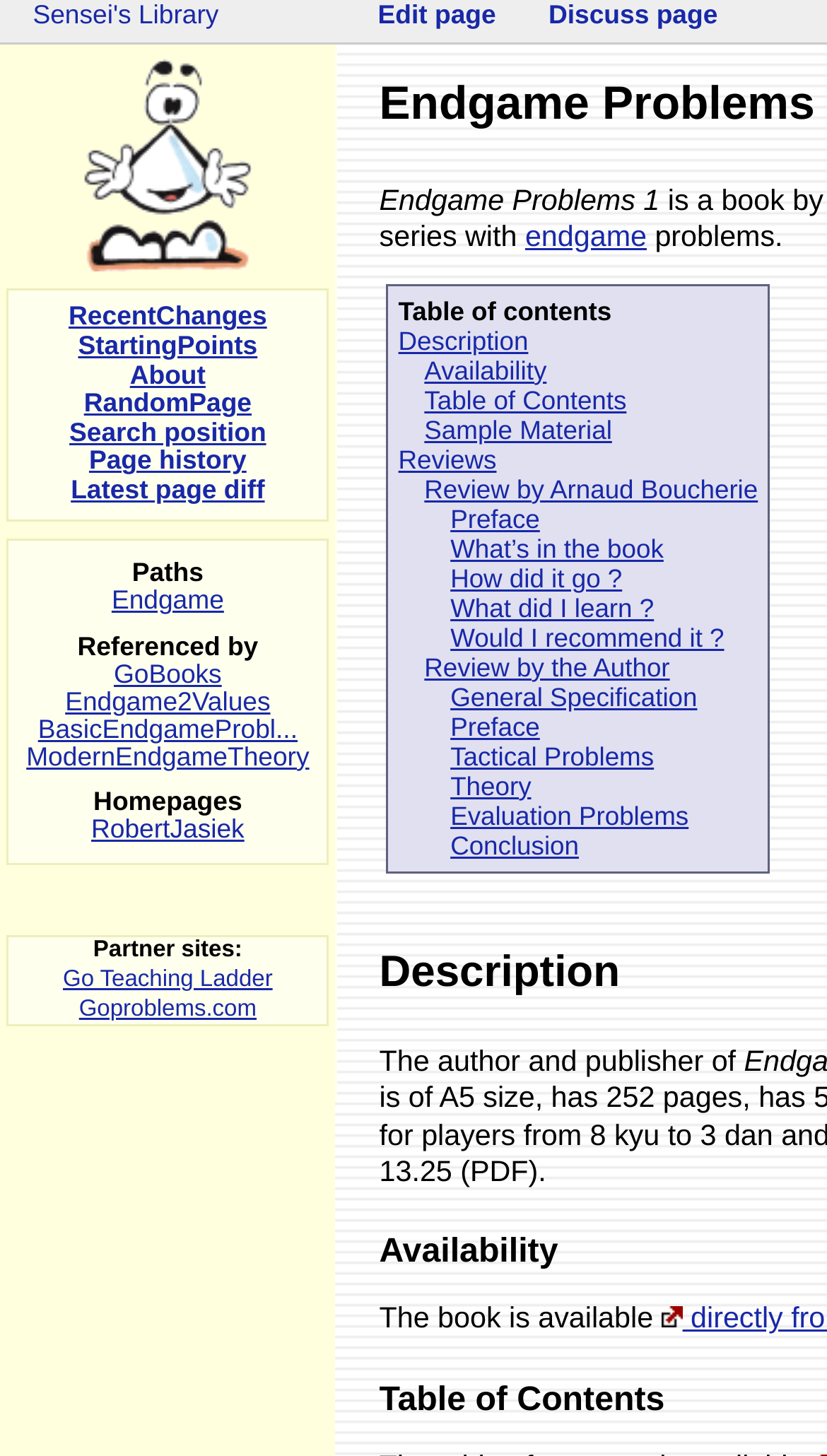Please extract and provide the main headline of the webpage.

Endgame Problems 1